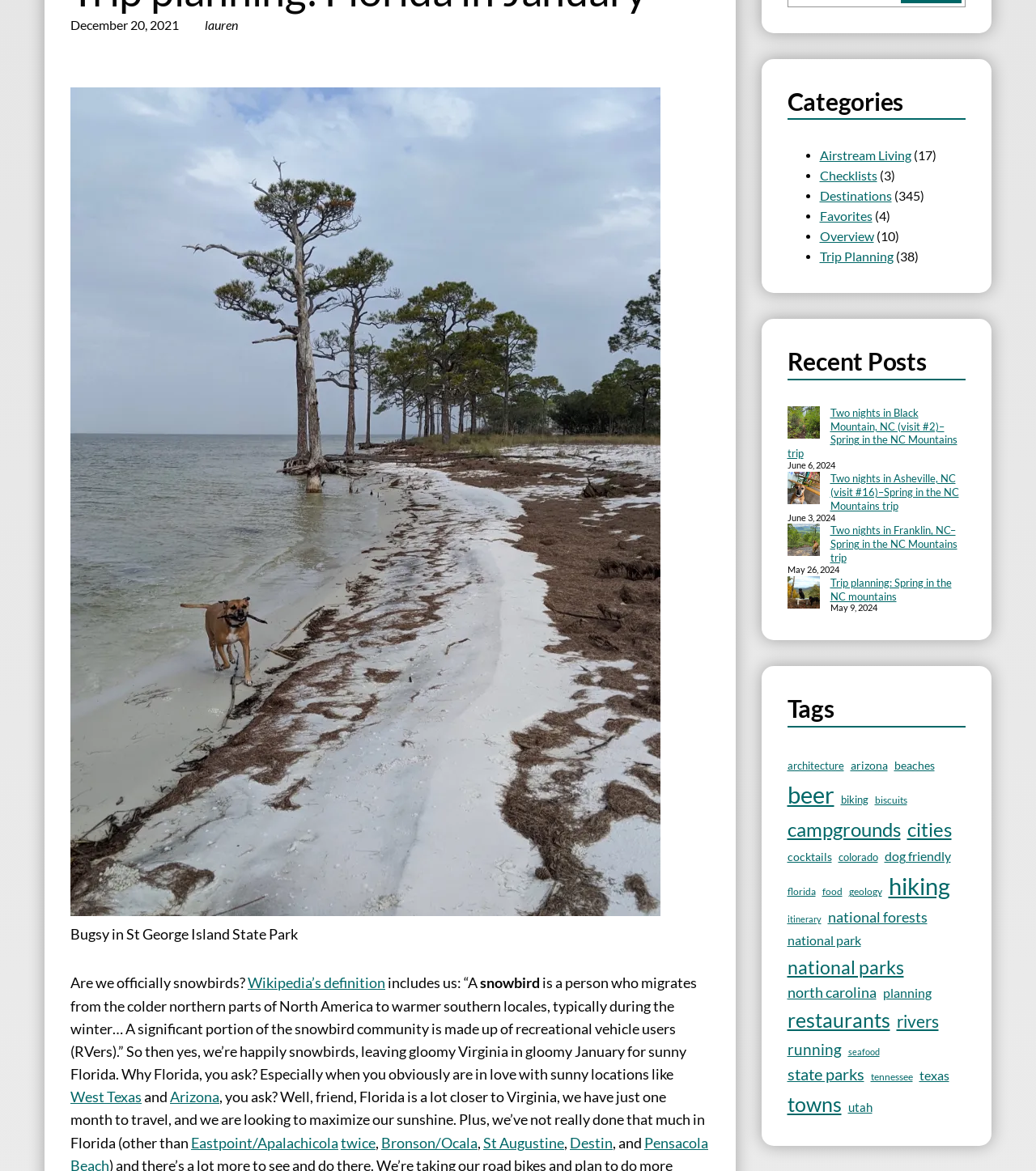Provide the bounding box coordinates of the UI element this sentence describes: "planning".

[0.852, 0.839, 0.899, 0.857]